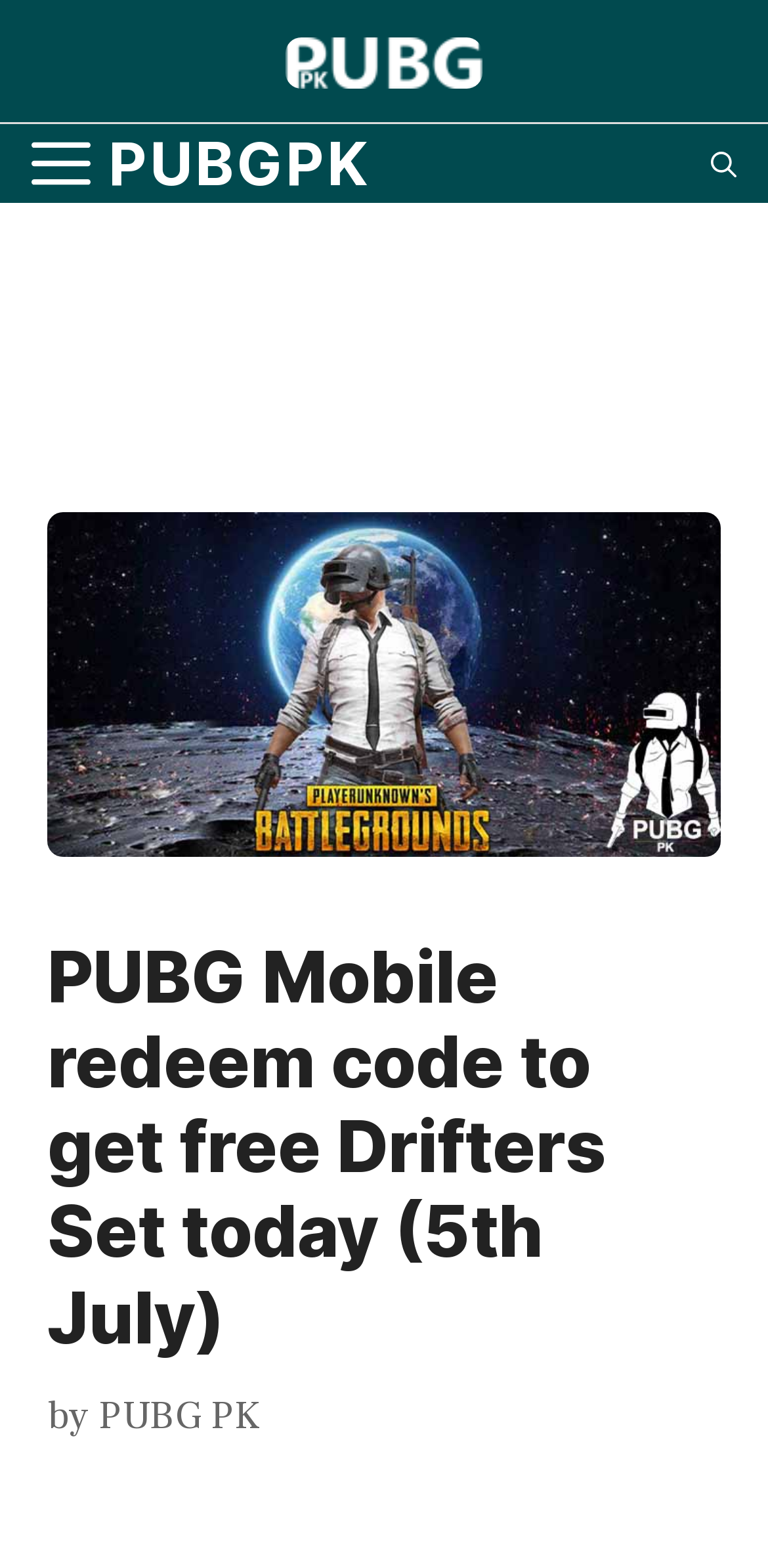Provide your answer in one word or a succinct phrase for the question: 
What is the theme of the website?

PUBG Mobile